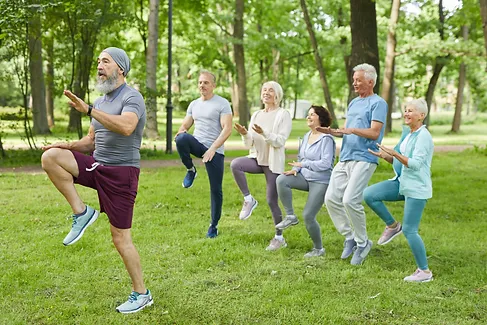Give a short answer to this question using one word or a phrase:
How many participants are in the class?

Five